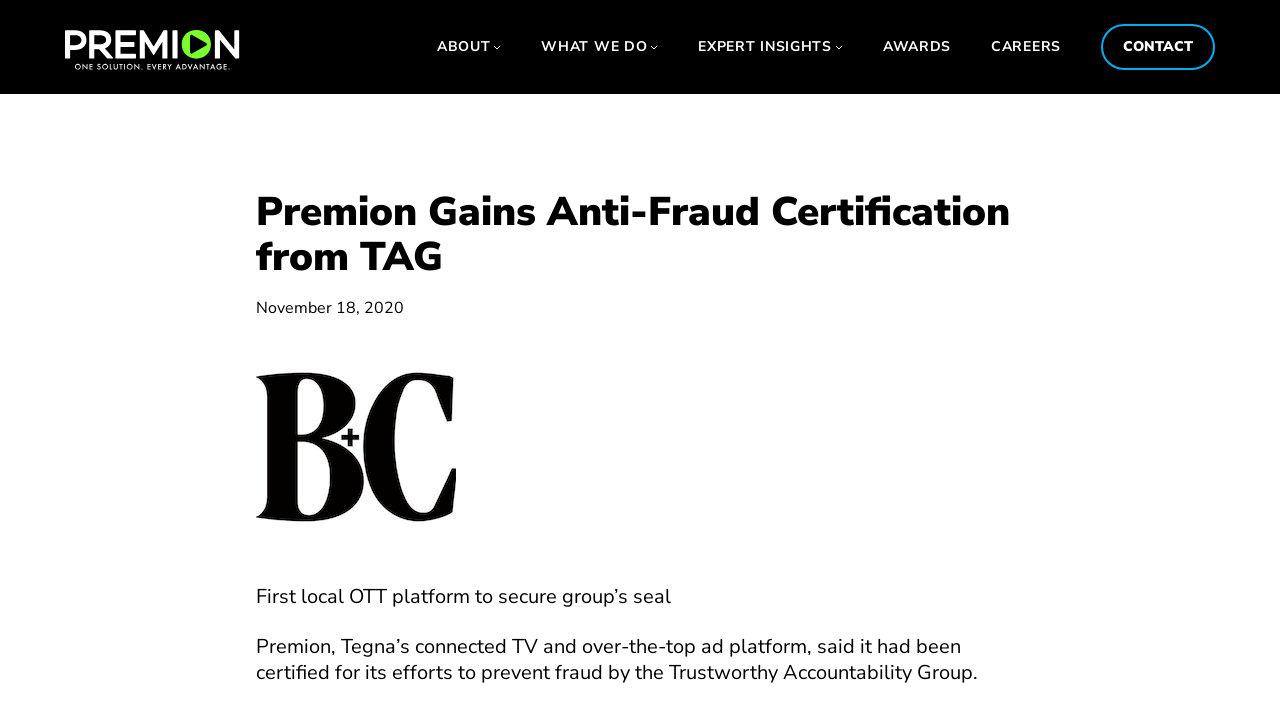Using the information shown in the image, answer the question with as much detail as possible: What is the date of the article?

The date of the article can be determined by looking at the text 'November 18, 2020' located below the heading.